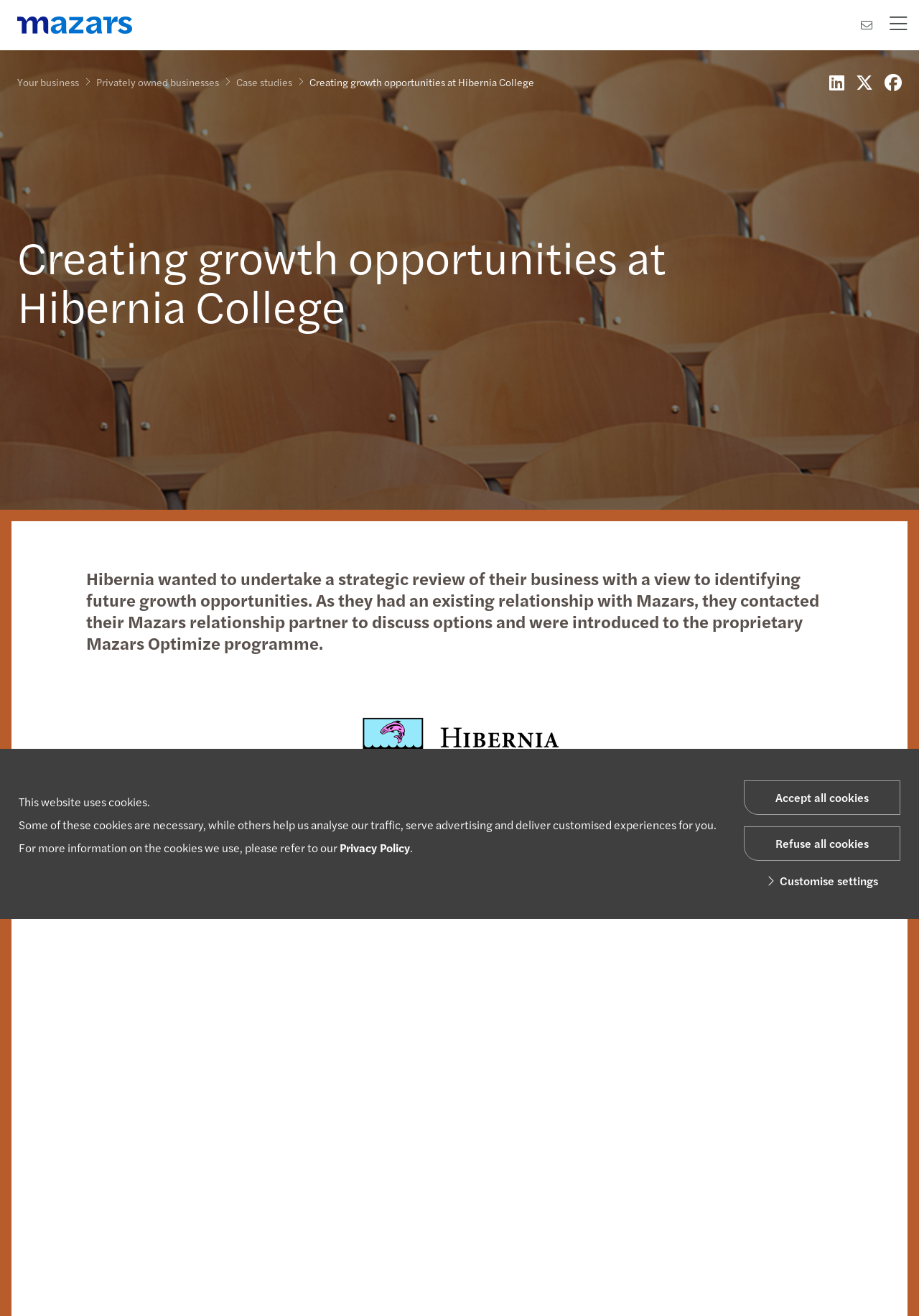Pinpoint the bounding box coordinates of the area that must be clicked to complete this instruction: "Visit Hibernia College’s website".

[0.357, 0.897, 0.527, 0.911]